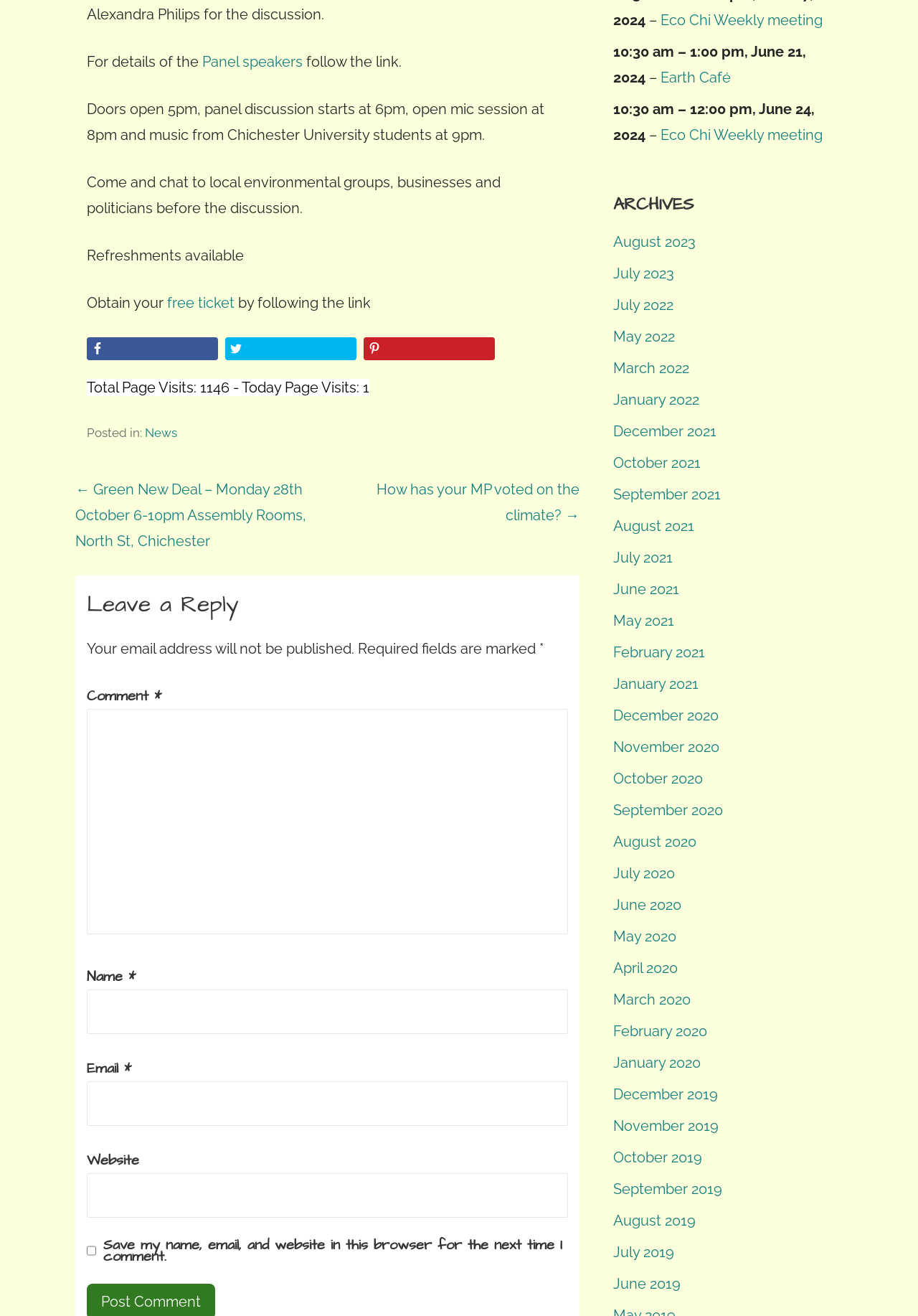What is the category of the post?
Refer to the screenshot and respond with a concise word or phrase.

News